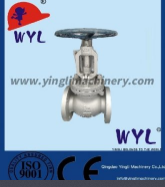Compose a detailed narrative for the image.

The image showcases a high-quality AS Flanged Gate Valve, designed and manufactured by Qingdao Yingli Machinery Co., Ltd. The valve features a robust, metallic body, highlighted by a large wheel handle for smooth operation. This industrial valve is notable for its durability and reliability, making it suitable for various applications in fluid control systems. The background is a calming blue, contrasting well with the silver of the valve, and the company's logo is prominently displayed in the top corner for brand recognition. Additionally, certification symbols such as ISO 9001 enrich the image, affirming the quality and standards of the product. The overall presentation positions this valve as a key component in modern industrial processes.